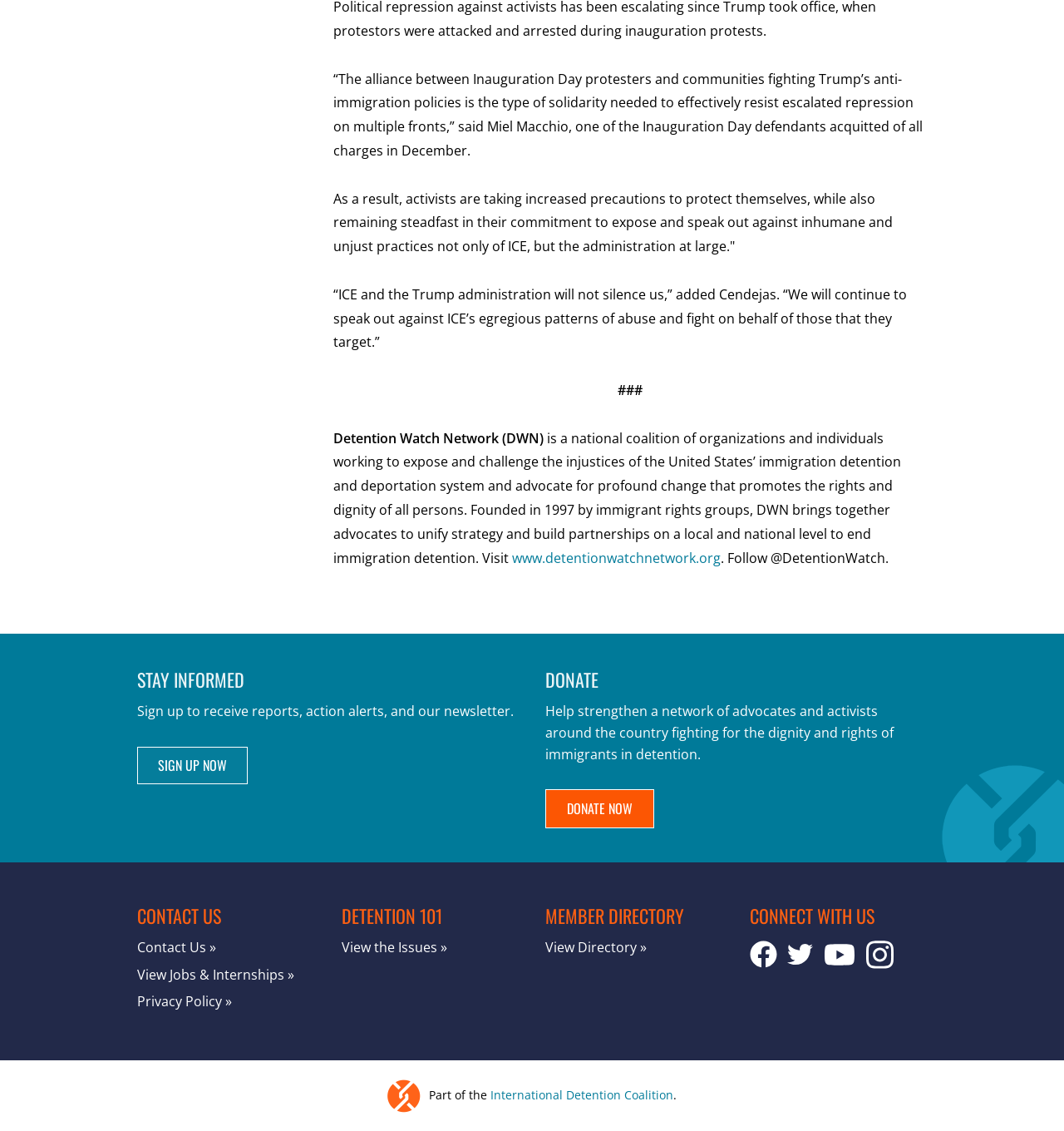Provide a brief response to the question using a single word or phrase: 
What can I do to stay informed about the organization?

Sign up for reports and newsletters